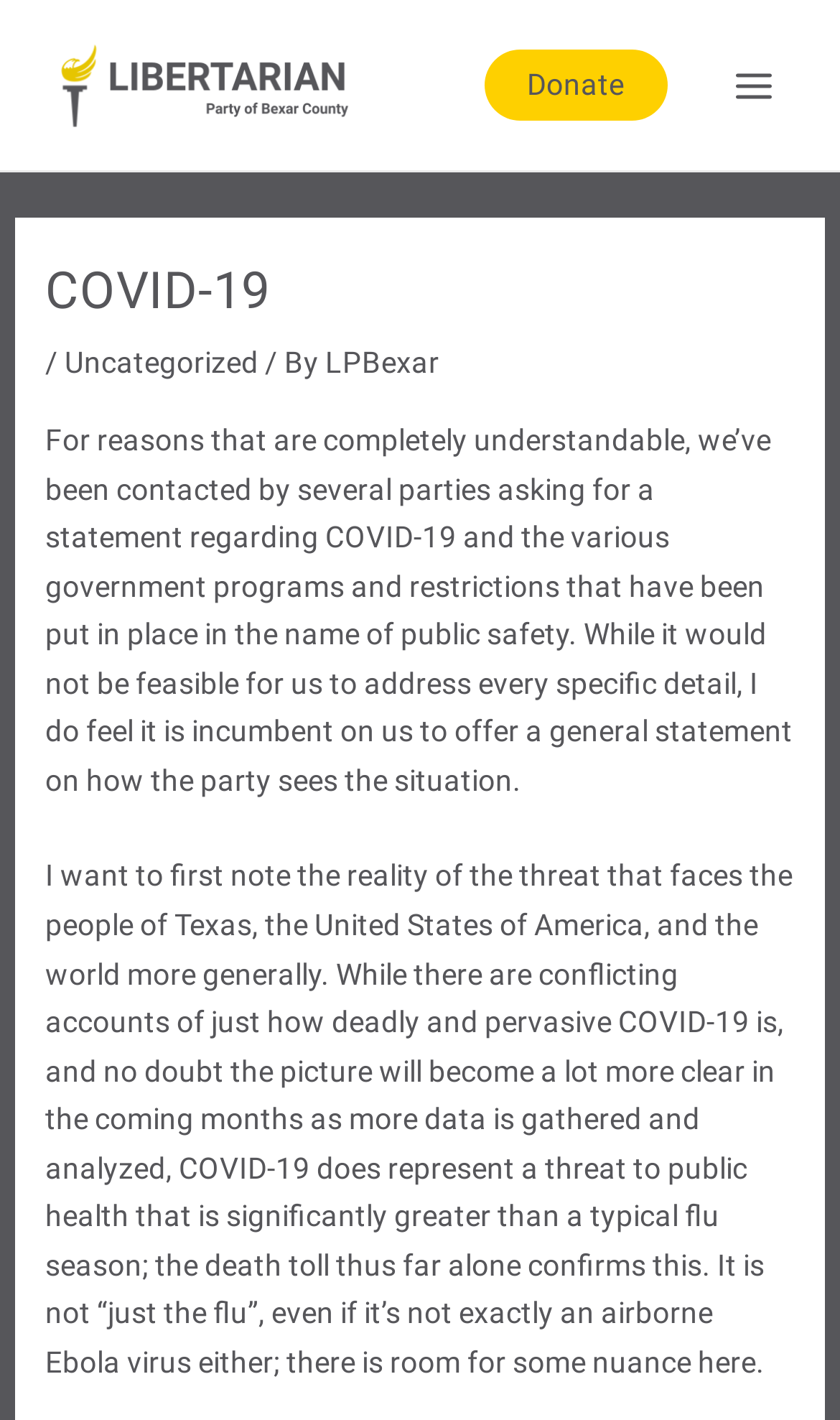Answer briefly with one word or phrase:
What is the name of the organization?

LPBexar